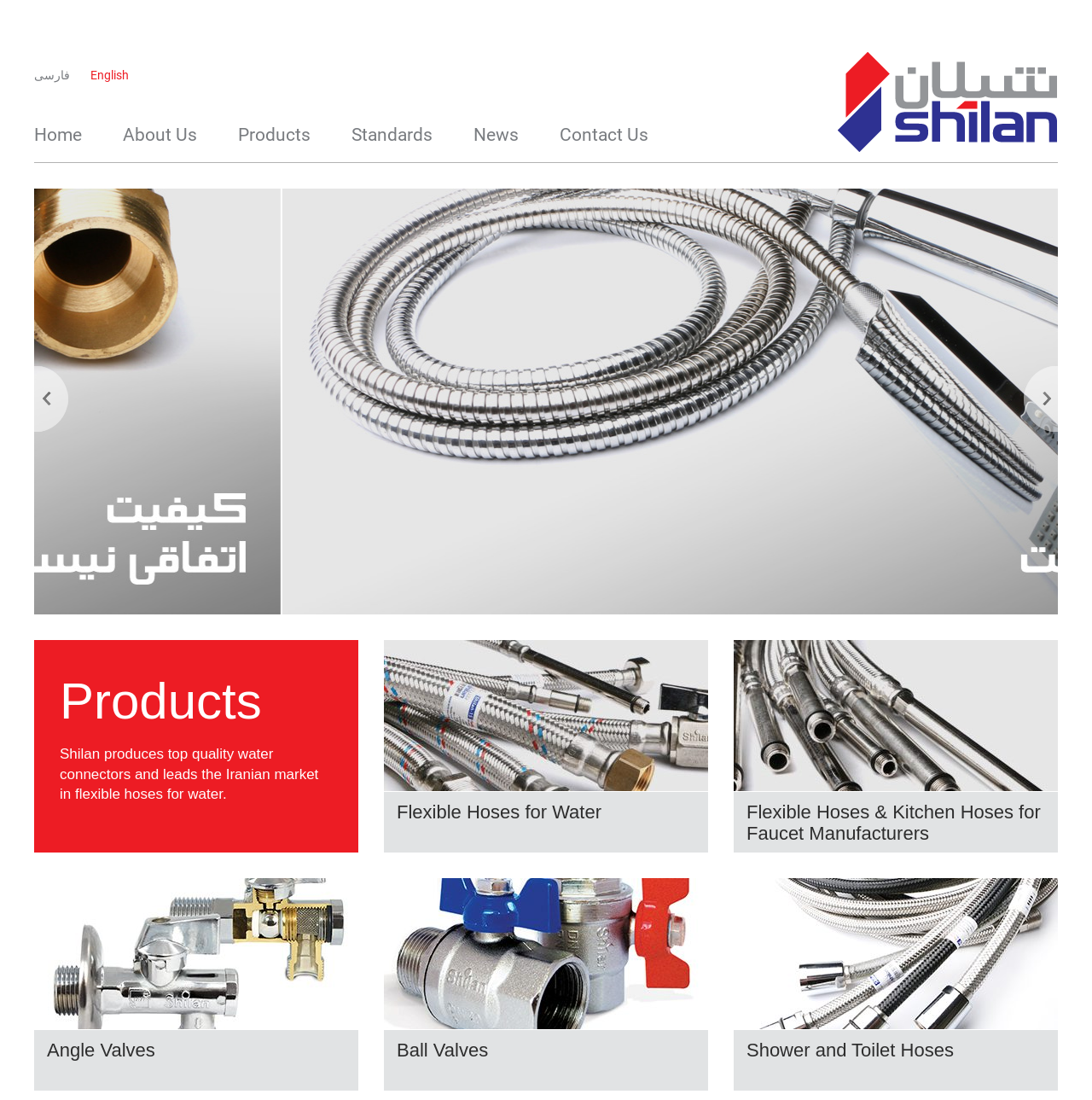Use a single word or phrase to answer the following:
How many product images are displayed?

5